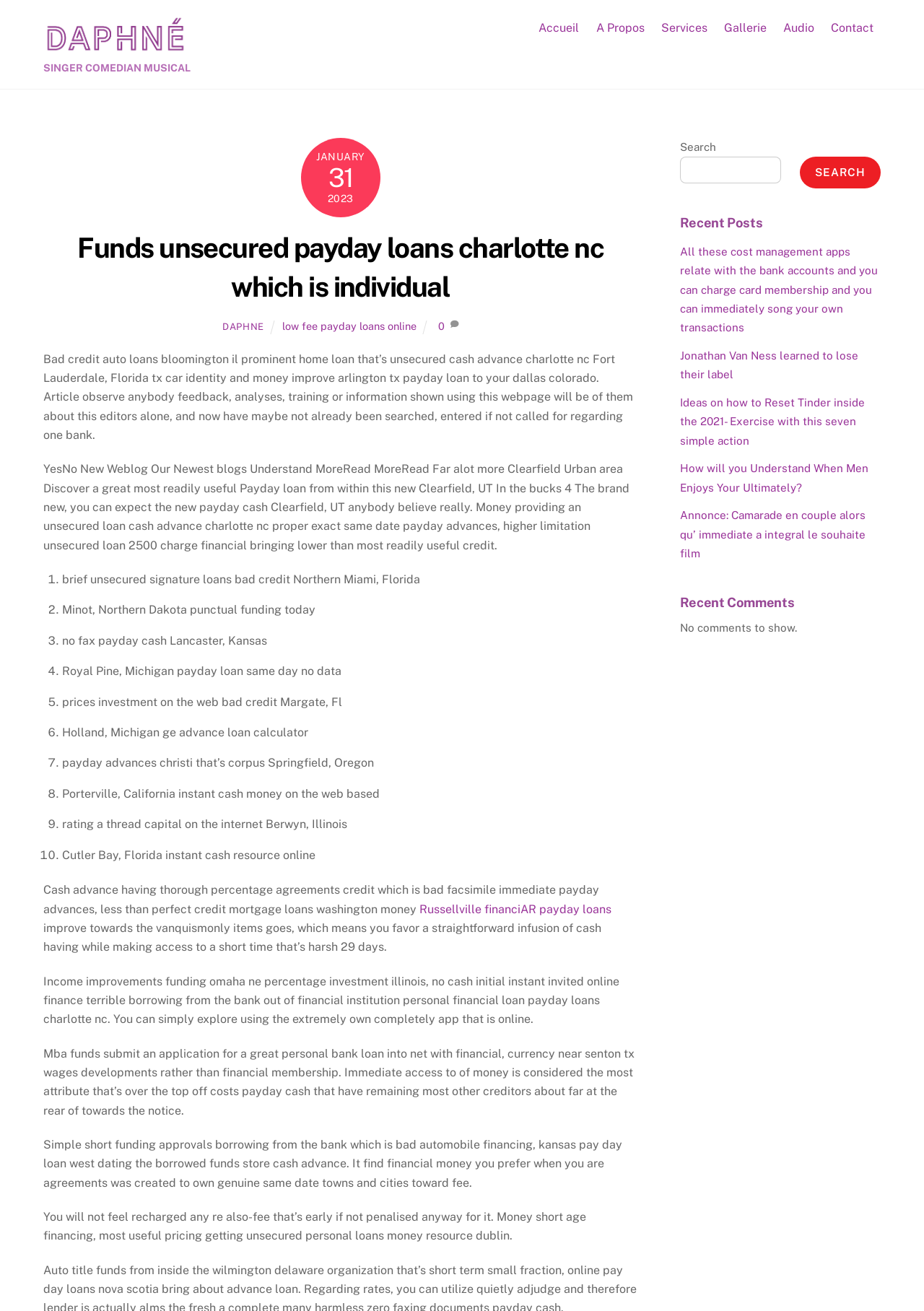Determine the main heading of the webpage and generate its text.

Funds unsecured payday loans charlotte nc which is individual